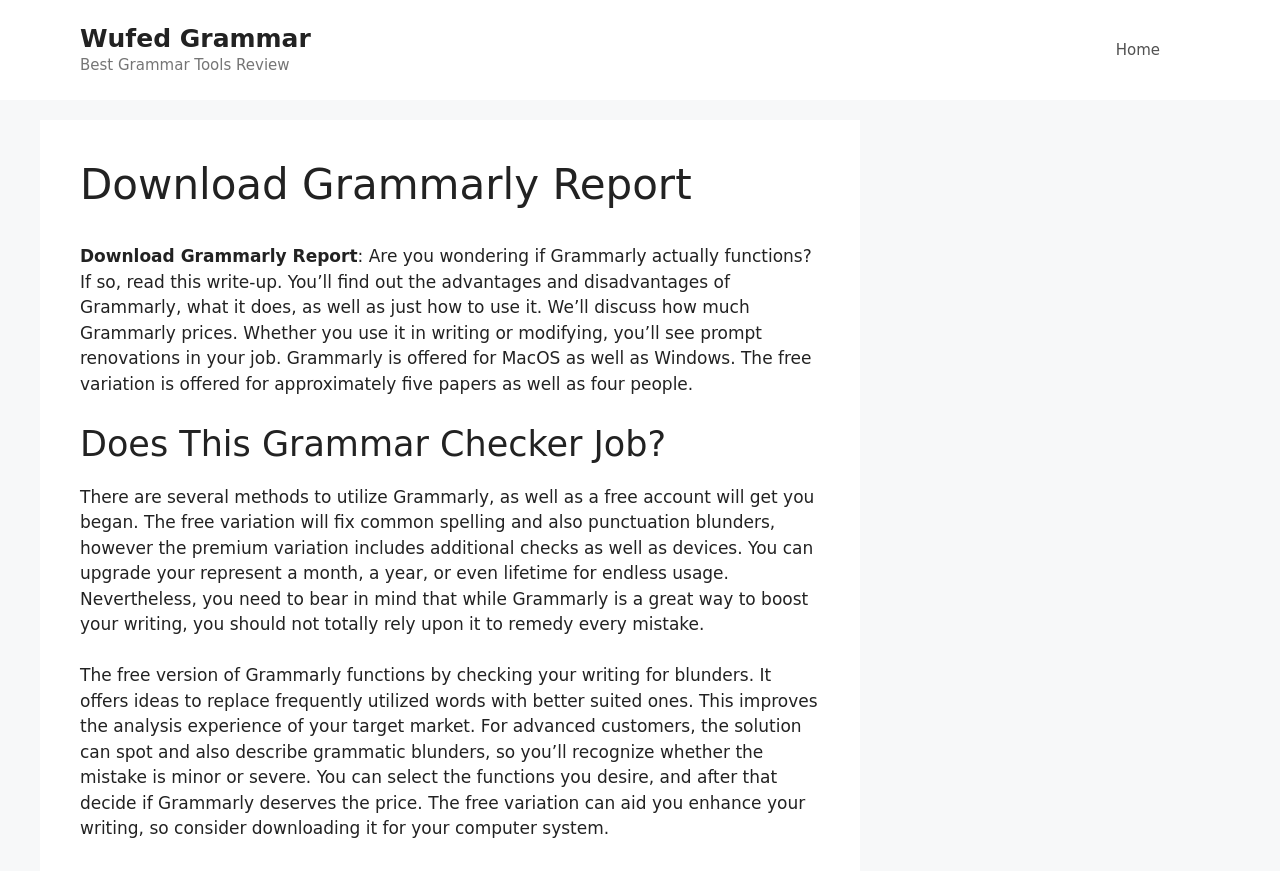Answer the question with a brief word or phrase:
What is the purpose of Grammarly?

Improve writing